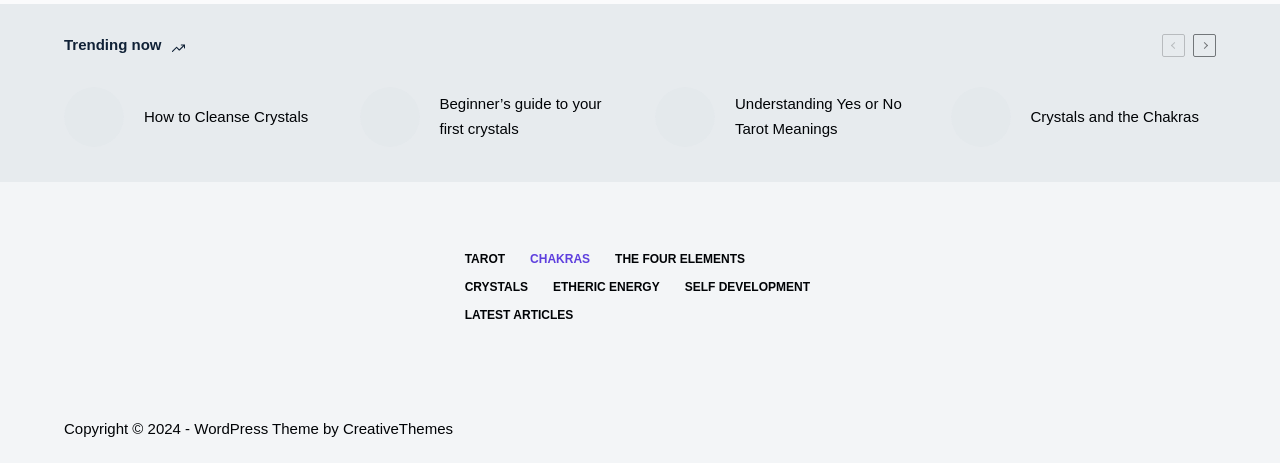Find the bounding box coordinates for the UI element whose description is: "Crystals and the Chakras". The coordinates should be four float numbers between 0 and 1, in the format [left, top, right, bottom].

[0.743, 0.188, 0.95, 0.318]